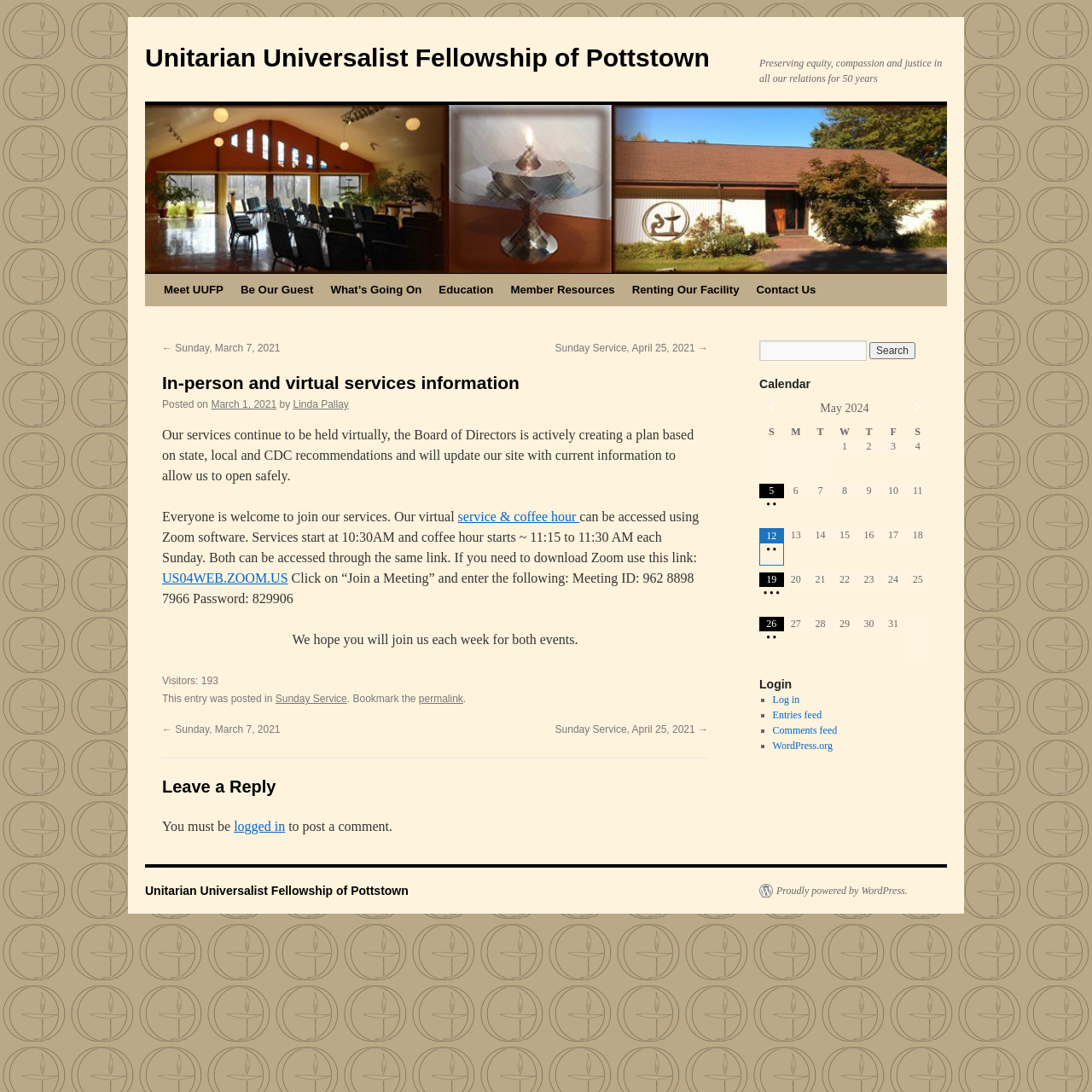What is the password to join the virtual meeting?
Refer to the screenshot and respond with a concise word or phrase.

829906